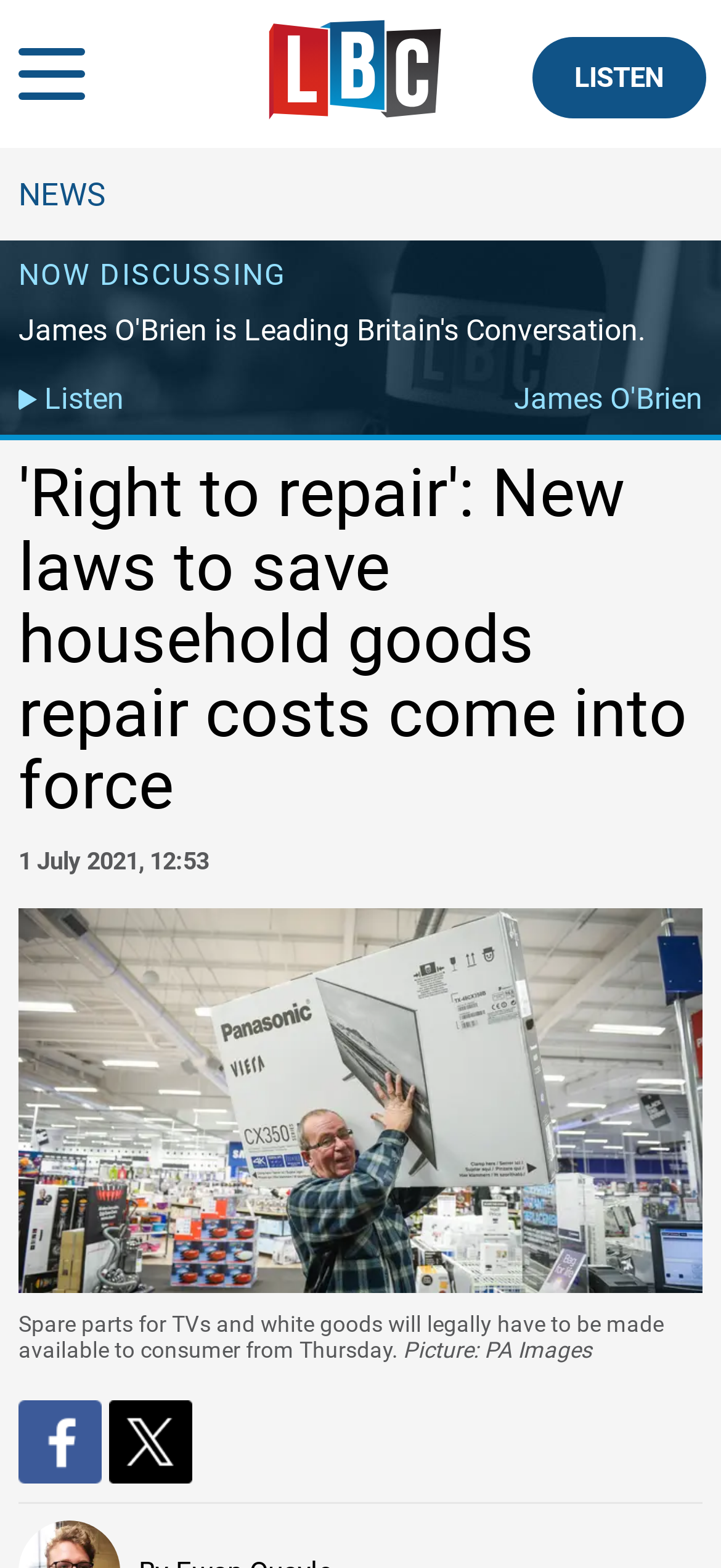Please respond to the question with a concise word or phrase:
What is the main object shown in the image?

Spare parts